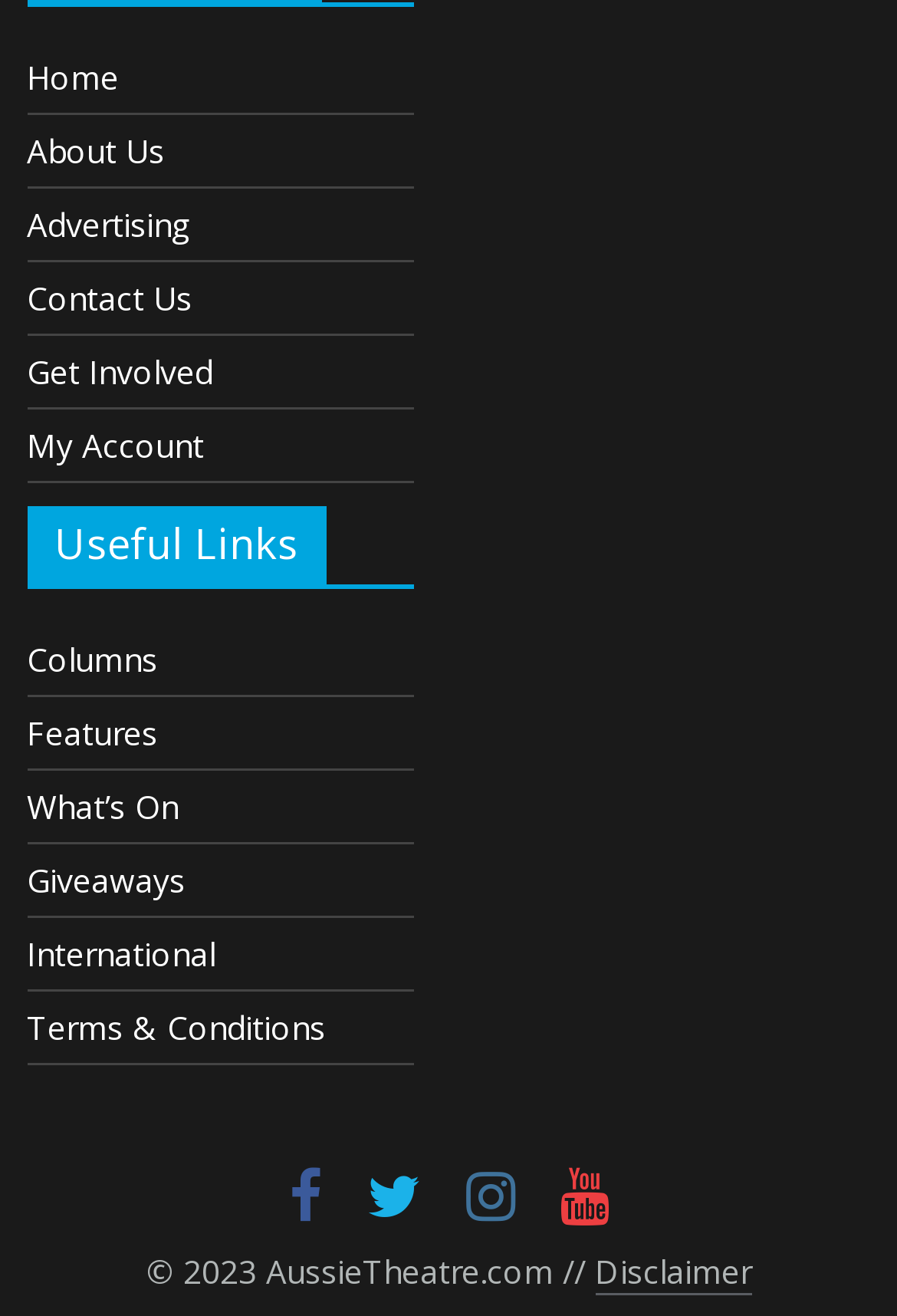Identify the bounding box coordinates of the area you need to click to perform the following instruction: "go to home page".

[0.03, 0.042, 0.133, 0.076]